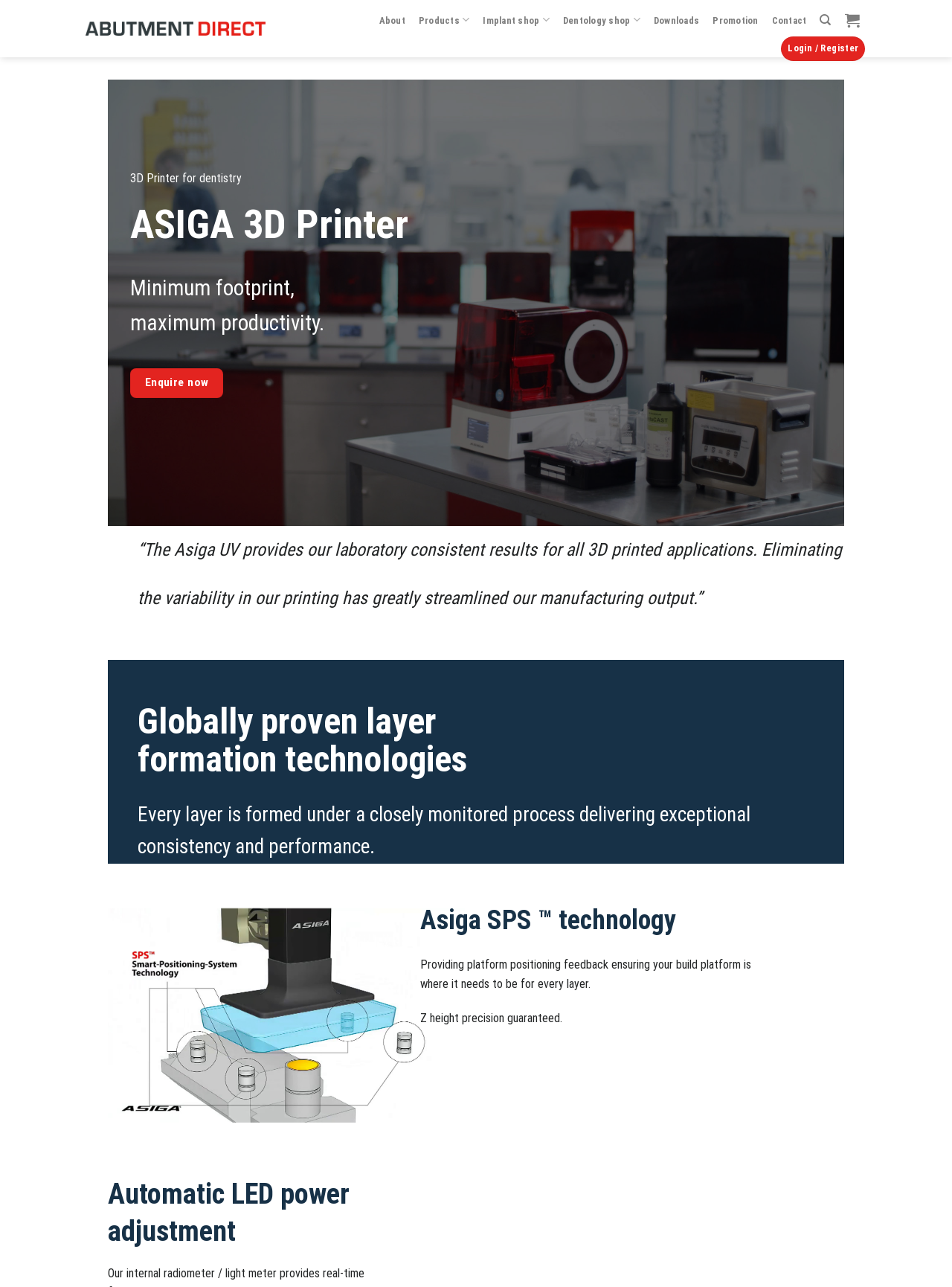Determine the bounding box coordinates for the area that should be clicked to carry out the following instruction: "Login or Register".

[0.821, 0.028, 0.909, 0.047]